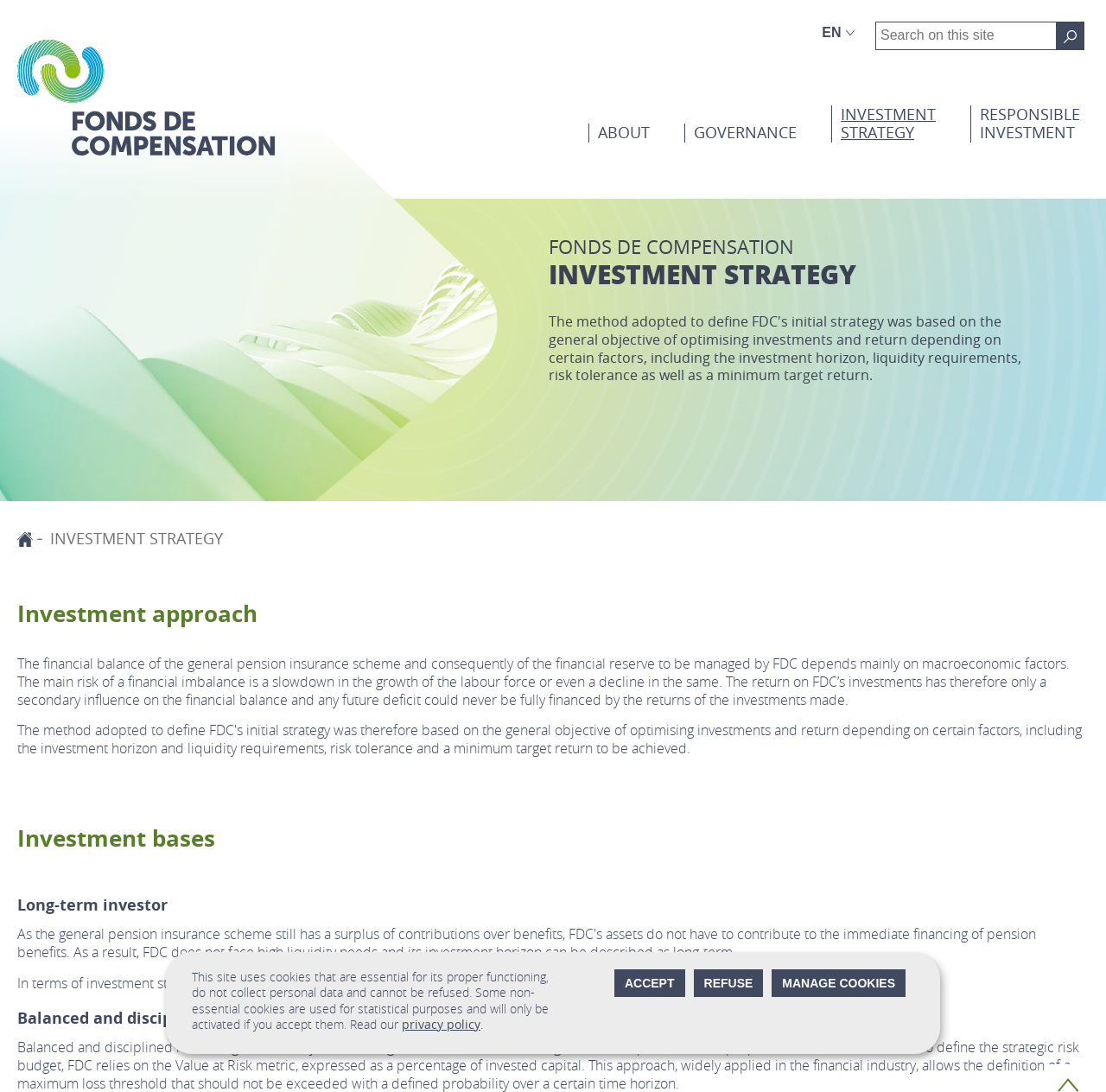Please specify the bounding box coordinates of the clickable region necessary for completing the following instruction: "Search on this site". The coordinates must consist of four float numbers between 0 and 1, i.e., [left, top, right, bottom].

[0.791, 0.02, 0.98, 0.046]